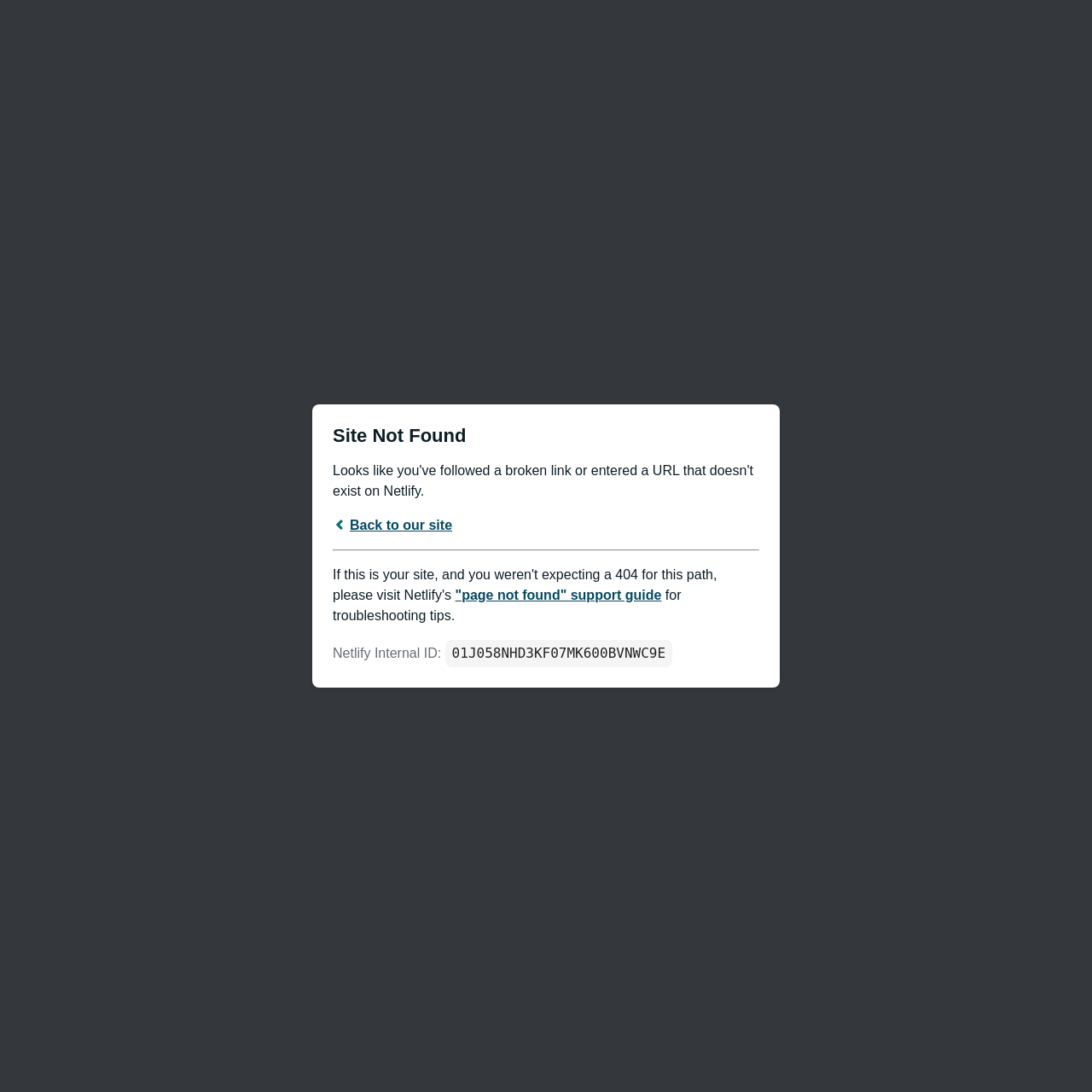What is the text above the Netlify Internal ID?
Utilize the image to construct a detailed and well-explained answer.

The StaticText element above the Netlify Internal ID contains the text 'for troubleshooting tips', which suggests that the ID is related to troubleshooting or resolving issues with a website.